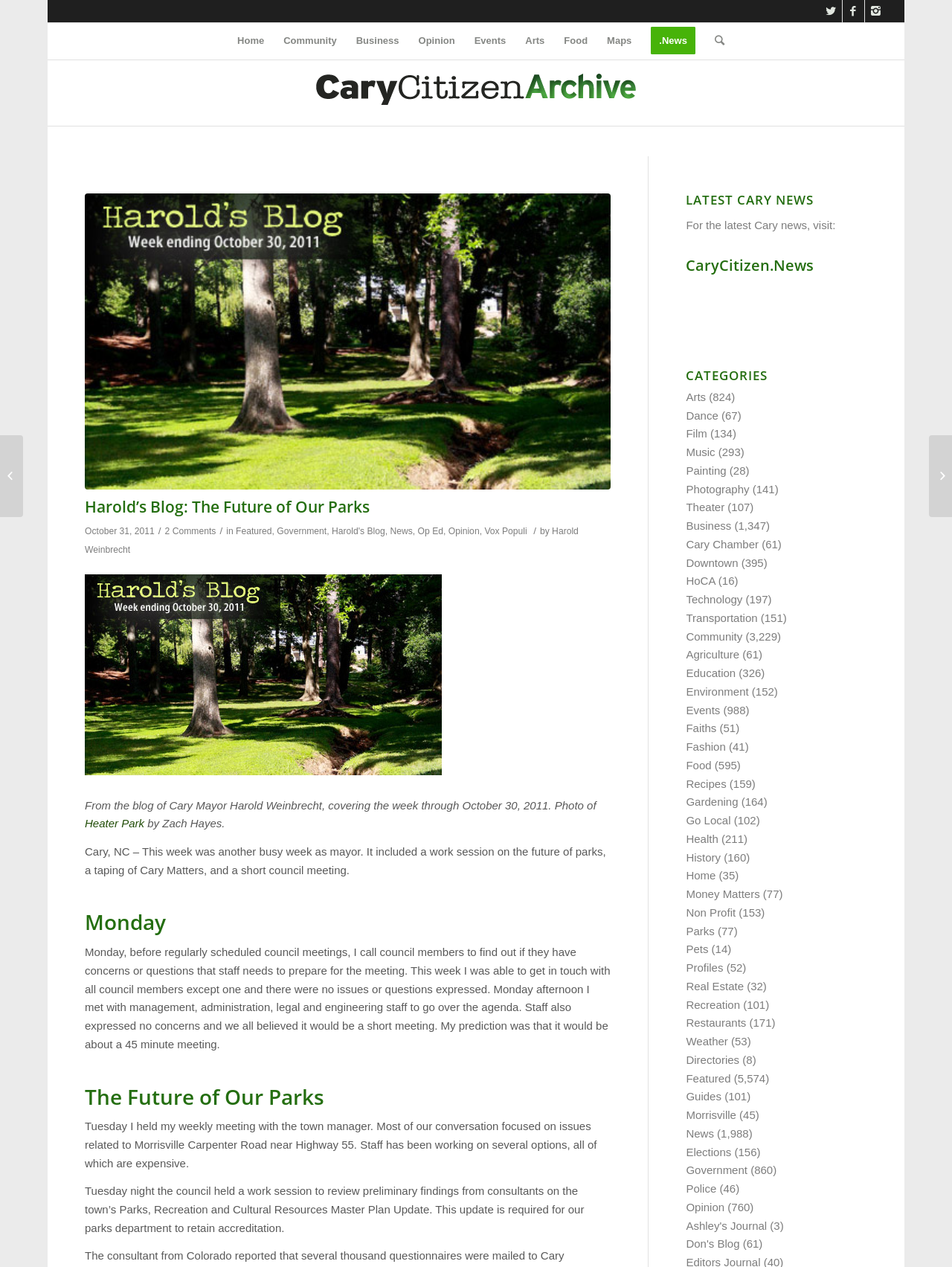What is the name of the road discussed in the blog post?
Kindly offer a comprehensive and detailed response to the question.

I found the answer by reading the blog post content which mentions that 'Most of our conversation focused on issues related to Morrisville Carpenter Road near Highway 55'.